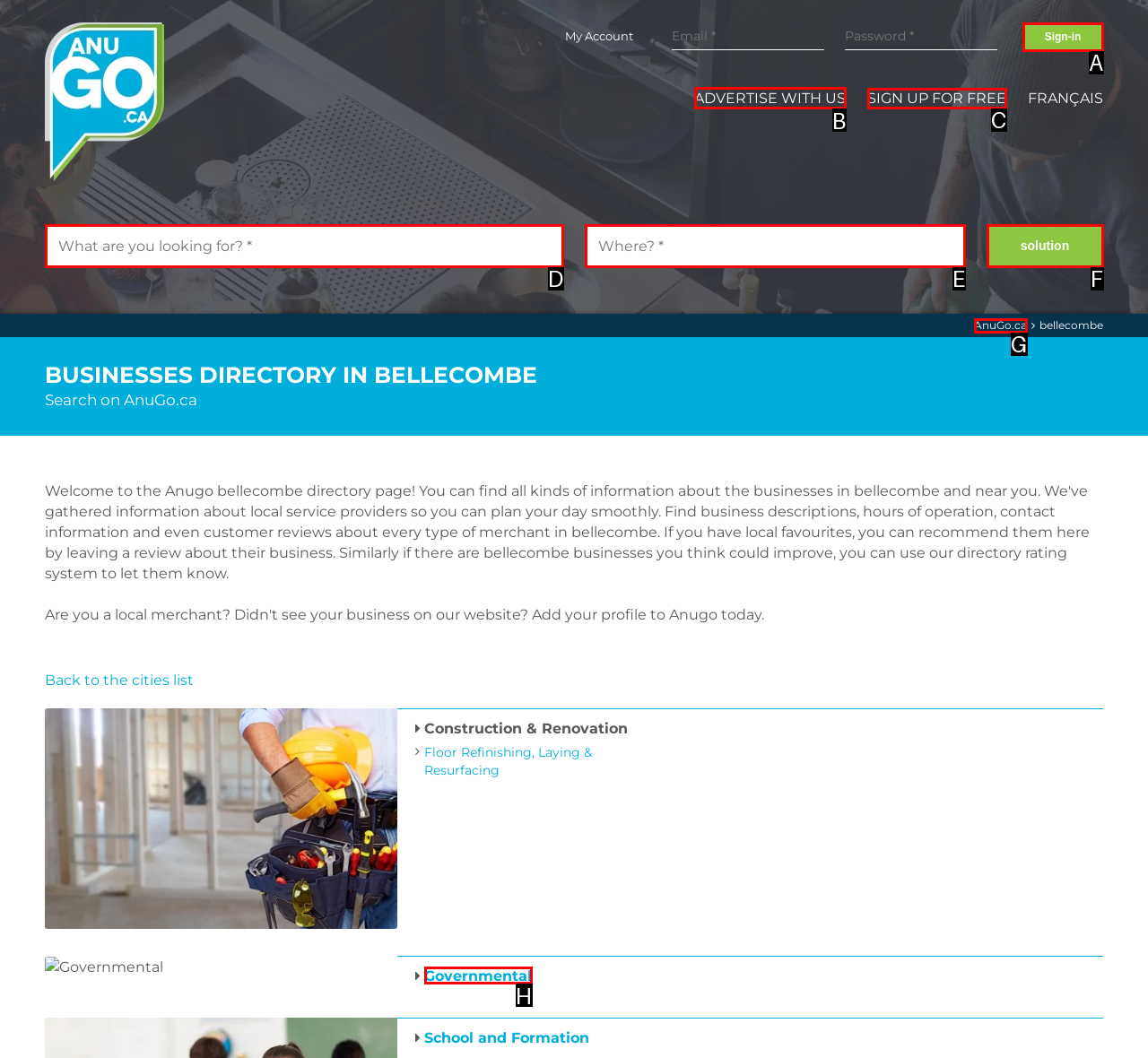Identify which HTML element to click to fulfill the following task: Click on ADVERTISE WITH US. Provide your response using the letter of the correct choice.

B